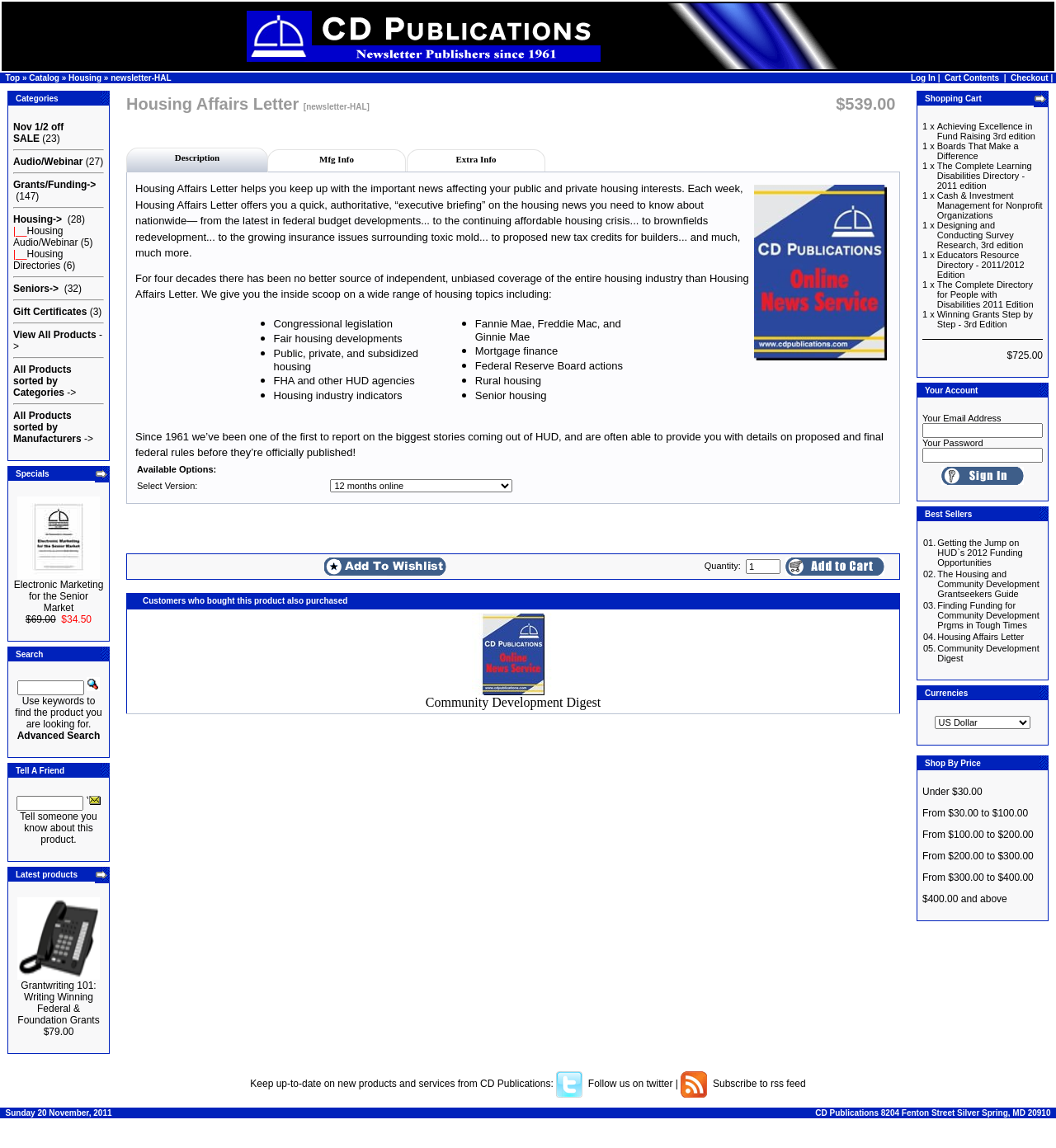Answer the question below using just one word or a short phrase: 
What is the last link in the 'Housing' category?

Housing Directories